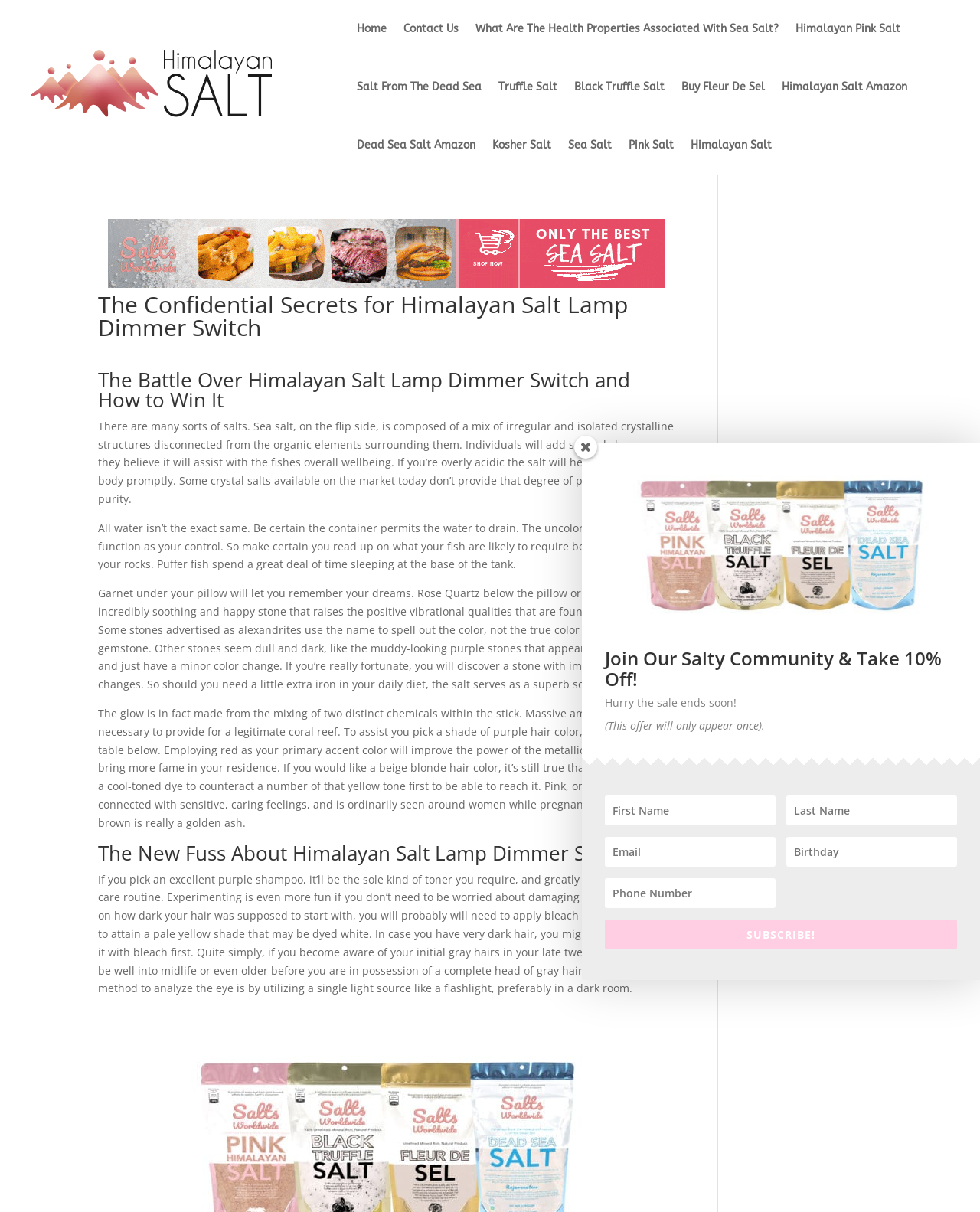Determine the bounding box coordinates for the clickable element to execute this instruction: "Click on the 'Home' link". Provide the coordinates as four float numbers between 0 and 1, i.e., [left, top, right, bottom].

[0.364, 0.0, 0.395, 0.048]